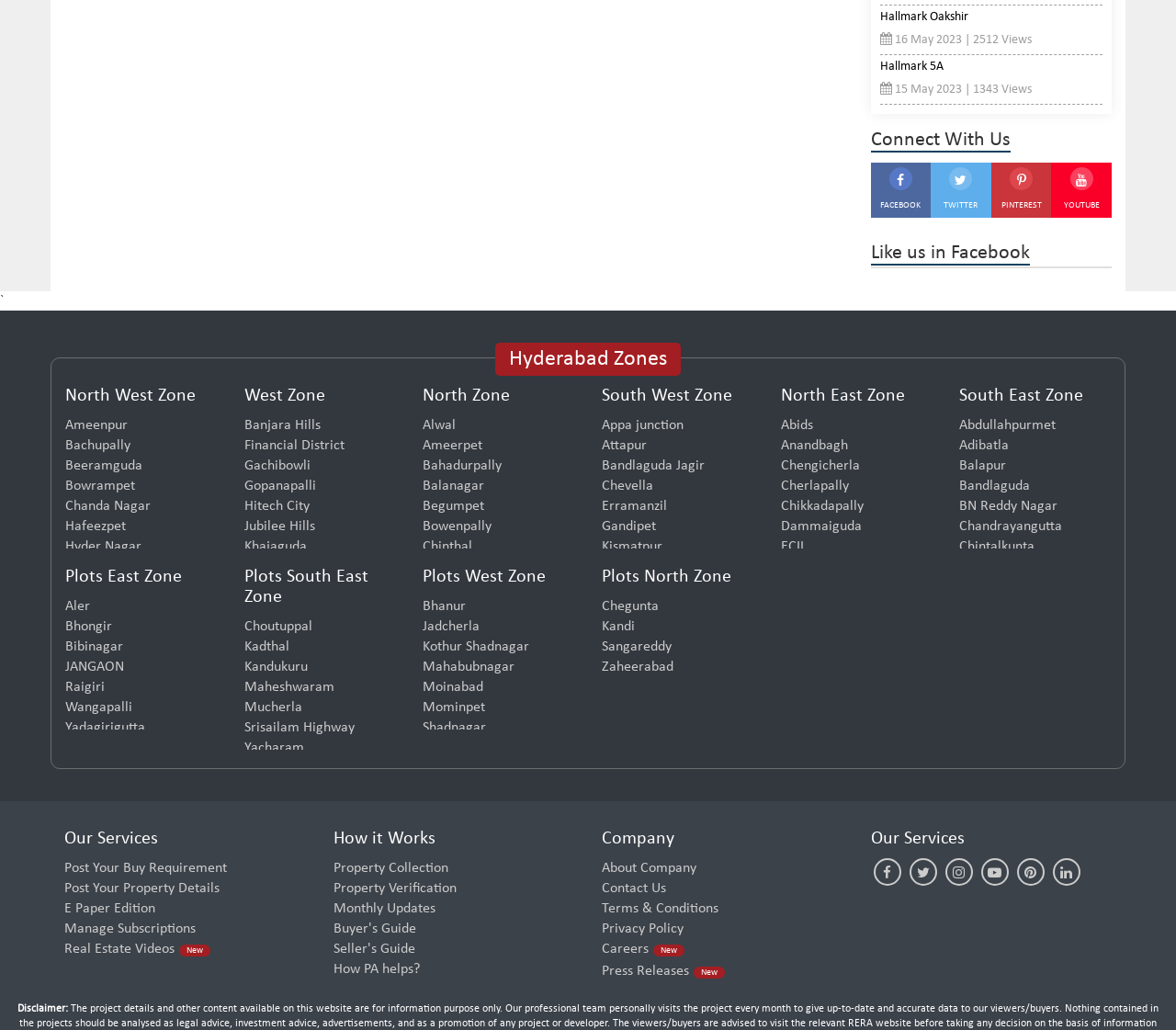Please identify the coordinates of the bounding box for the clickable region that will accomplish this instruction: "Explore North West Zone".

[0.055, 0.375, 0.184, 0.395]